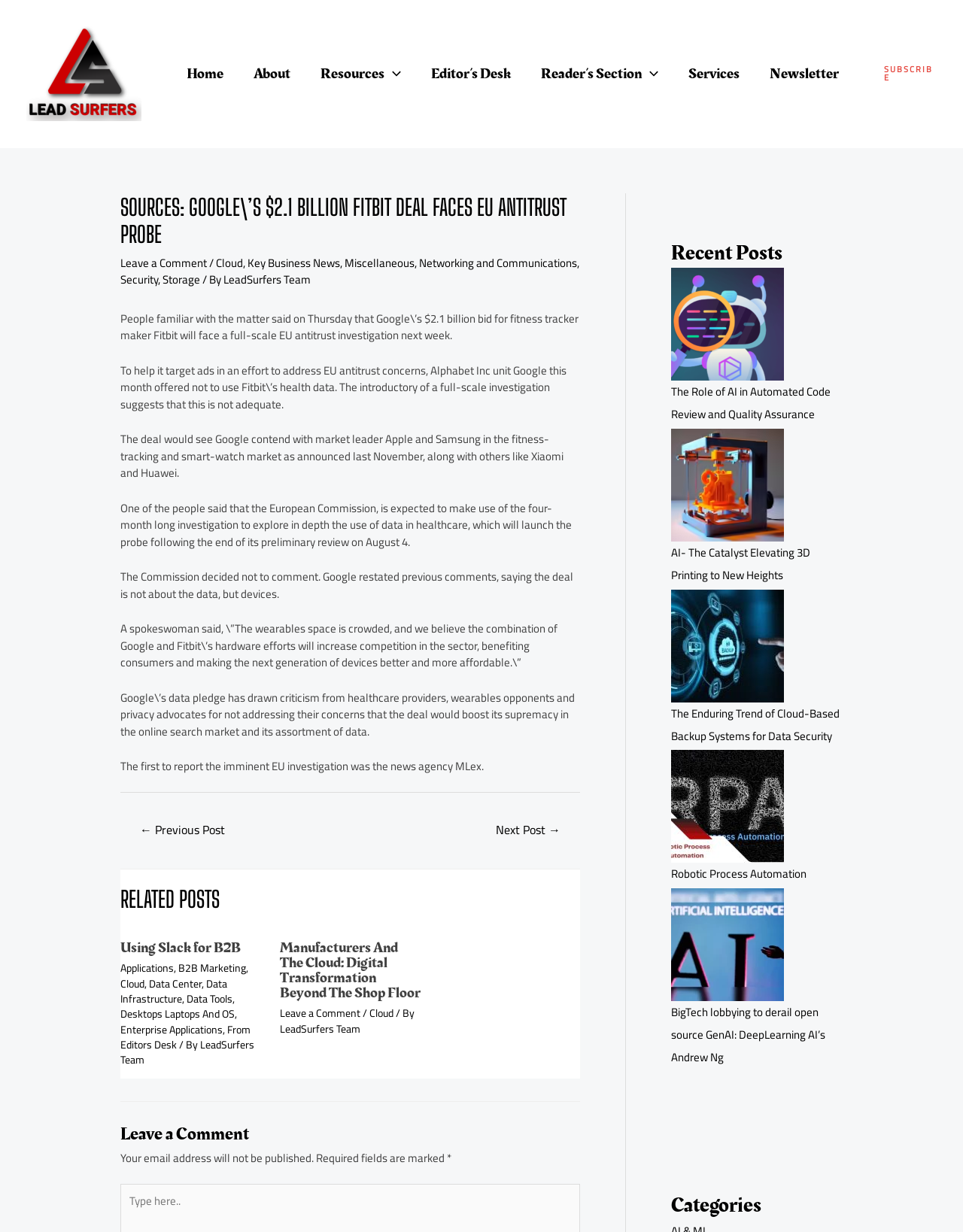Use a single word or phrase to respond to the question:
What is the category of the post 'Using Slack for B2B'?

B2B Marketing